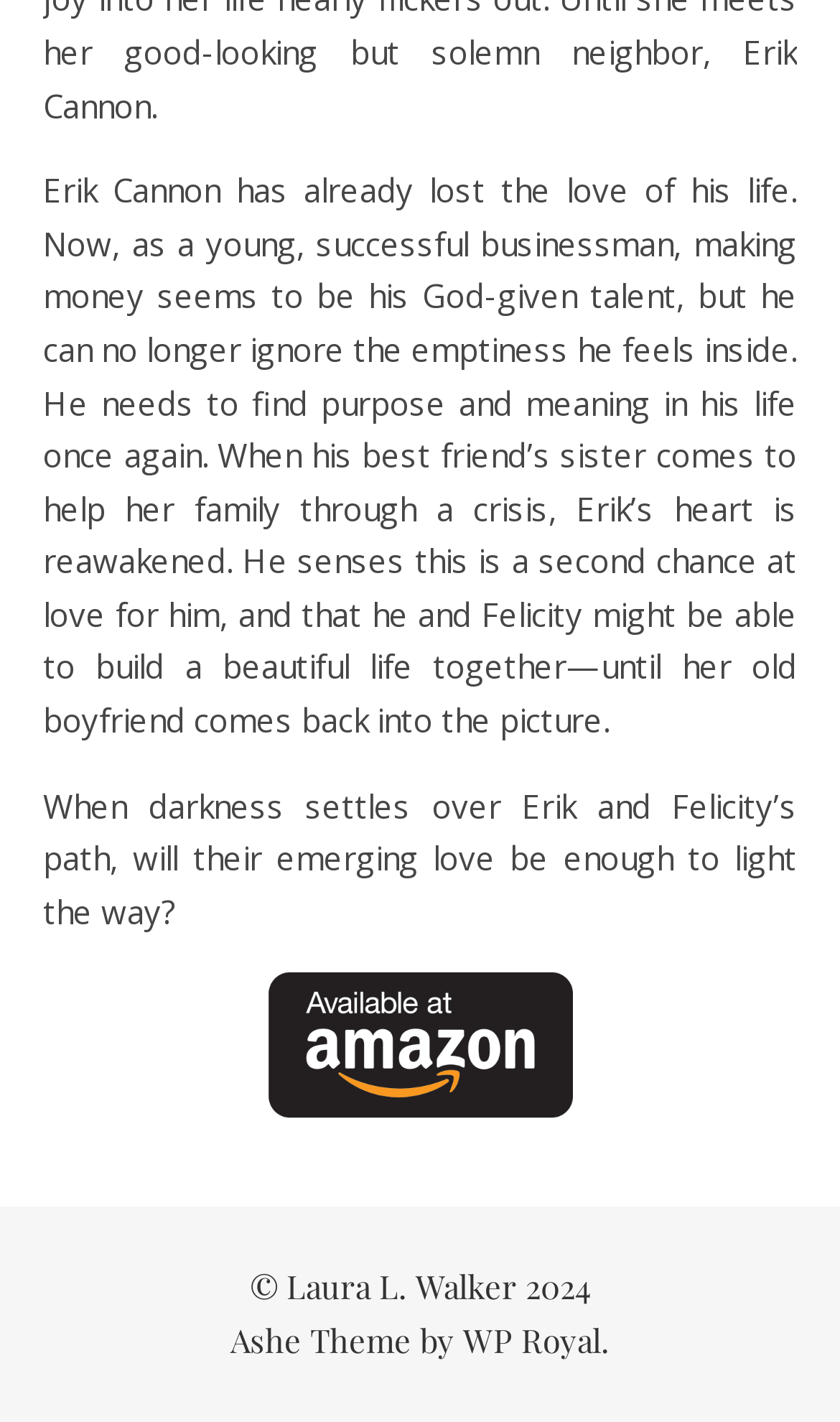Using the description "WP Royal", locate and provide the bounding box of the UI element.

[0.551, 0.927, 0.715, 0.958]